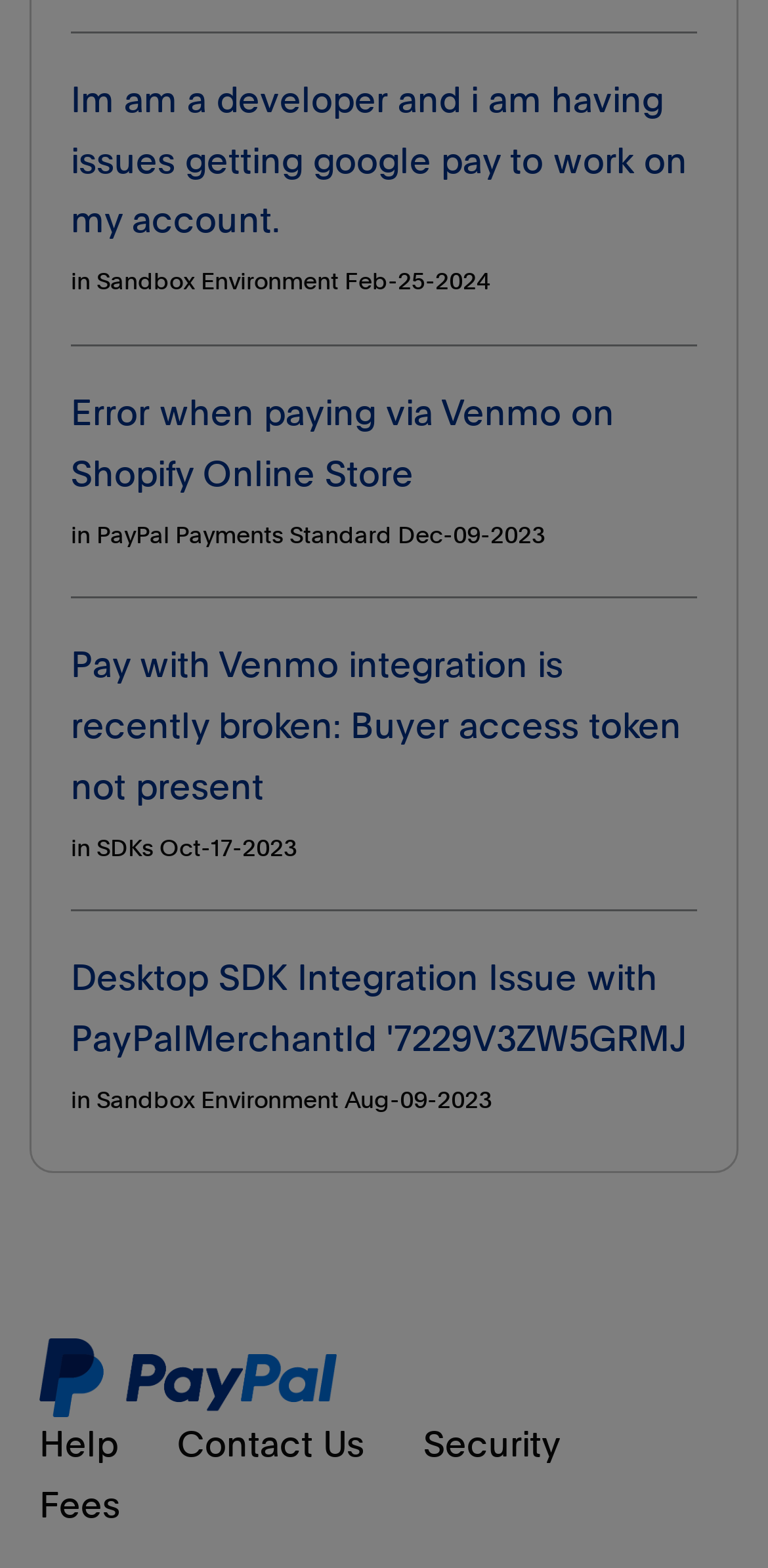Please identify the bounding box coordinates of the element's region that needs to be clicked to fulfill the following instruction: "Check the post dated 'Feb-25-2024'". The bounding box coordinates should consist of four float numbers between 0 and 1, i.e., [left, top, right, bottom].

[0.449, 0.174, 0.638, 0.189]